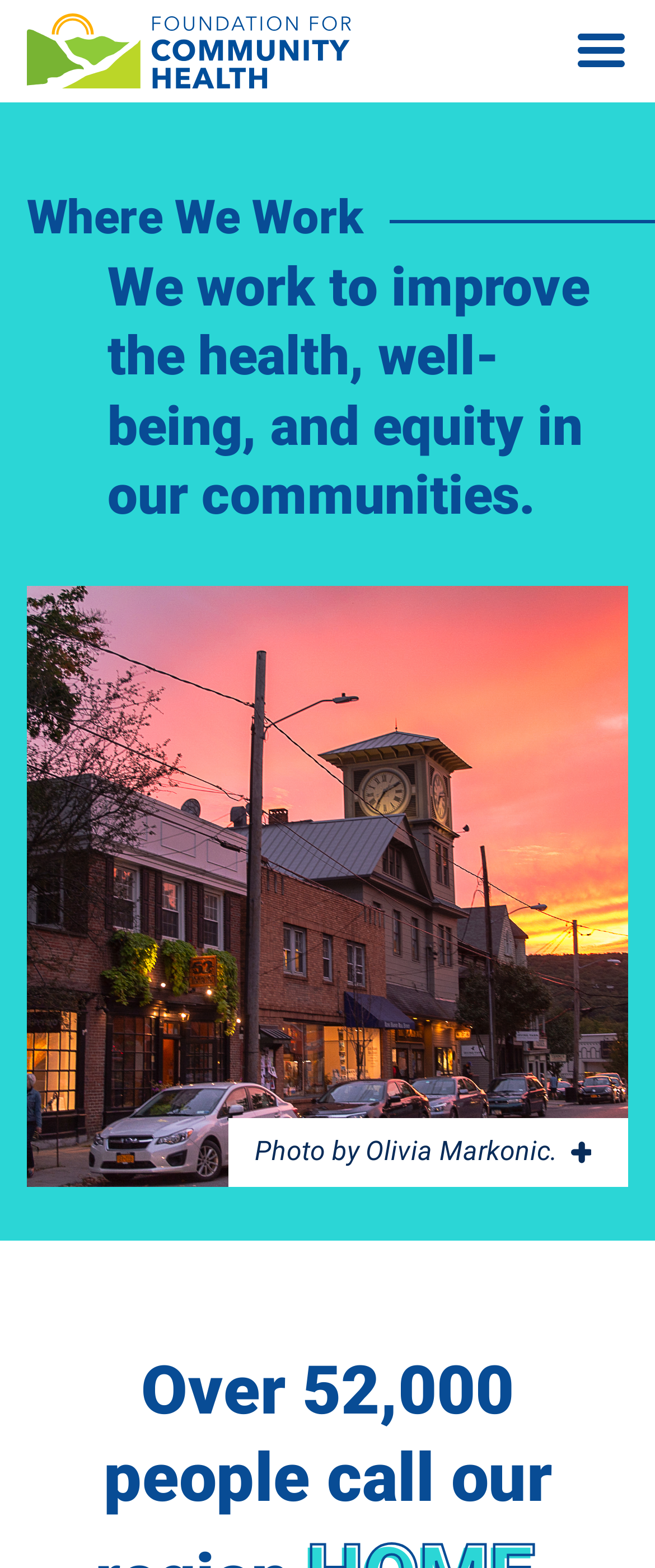Answer the following query concisely with a single word or phrase:
What is the main focus of the organization?

Health